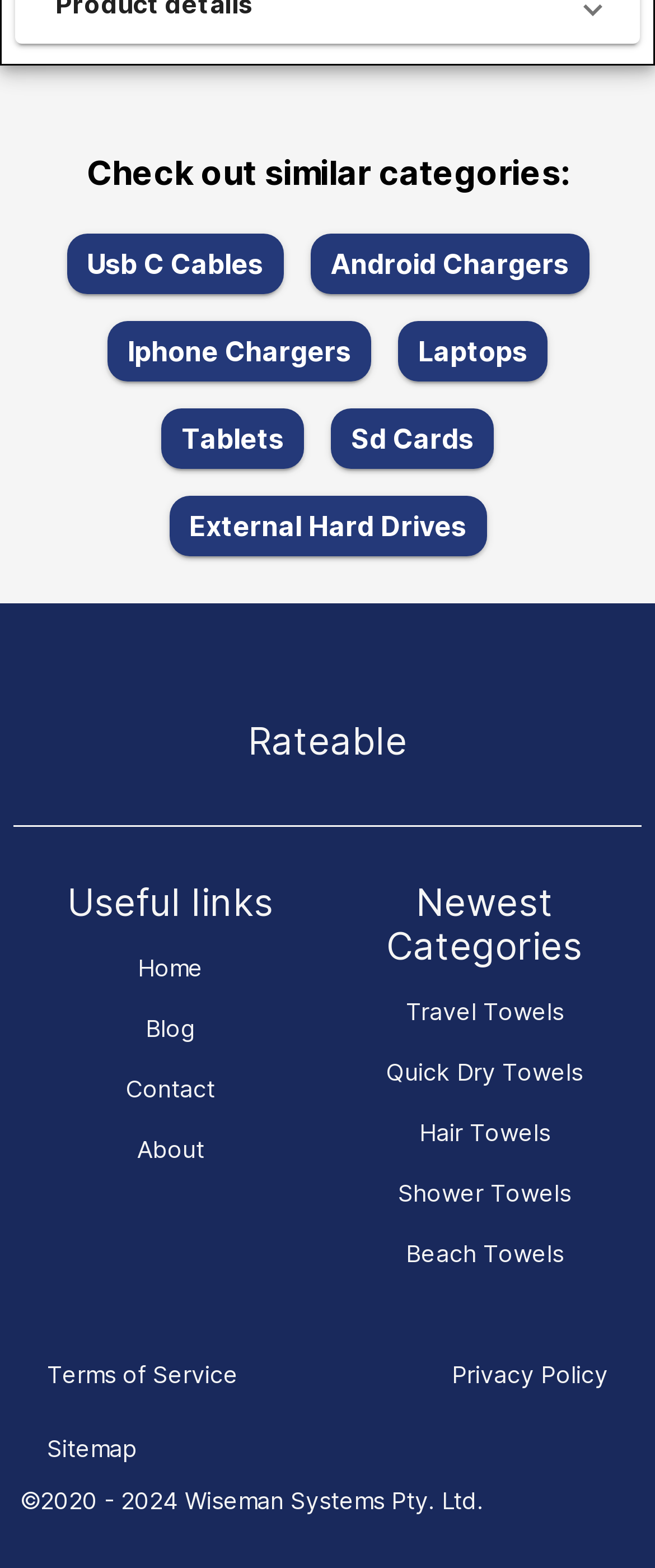What categories are similar to USB C Cables?
Look at the image and answer the question using a single word or phrase.

Android Chargers, Iphone Chargers